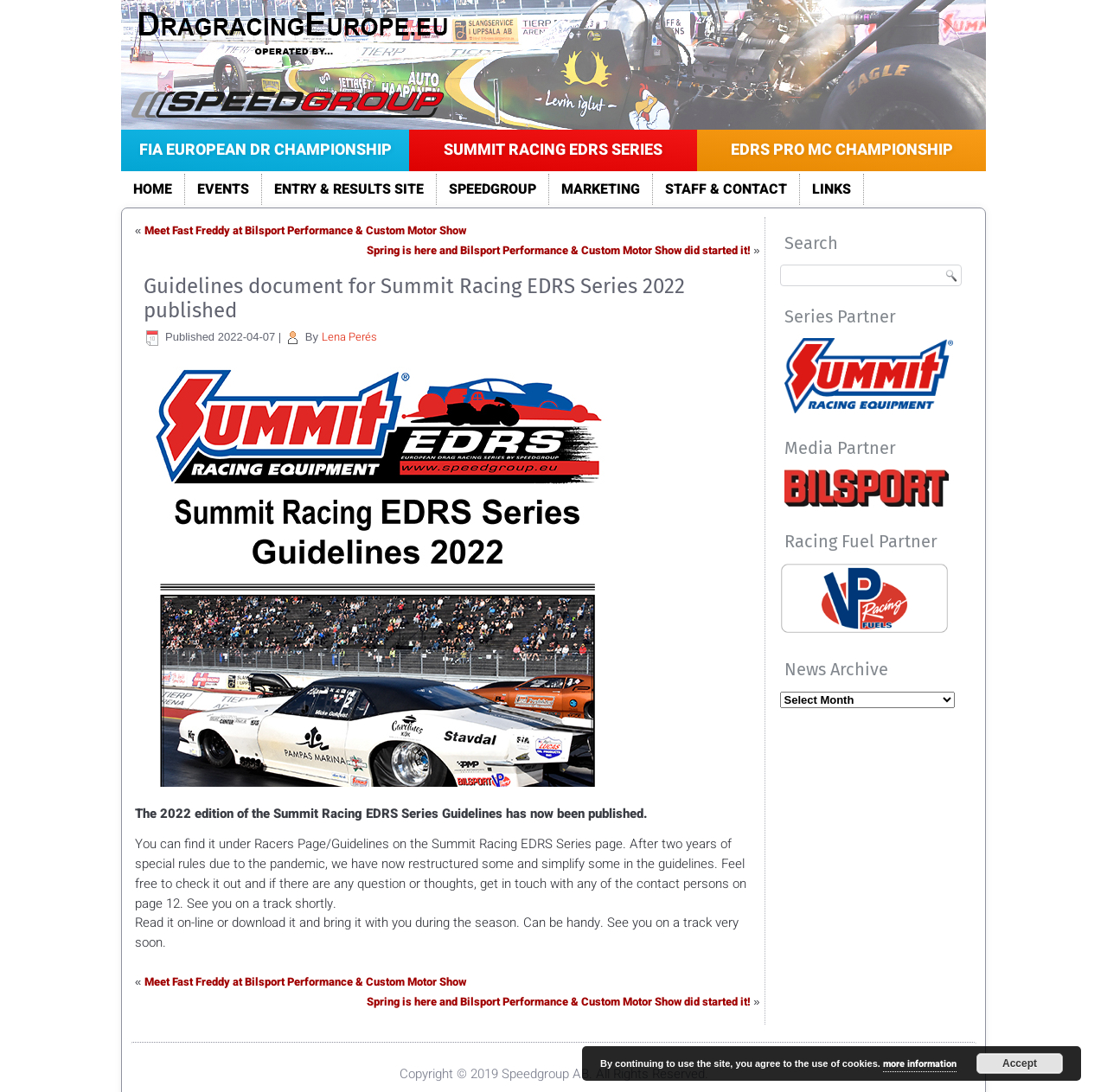What is the name of the person who published the guidelines?
Using the image, respond with a single word or phrase.

Lena Perés